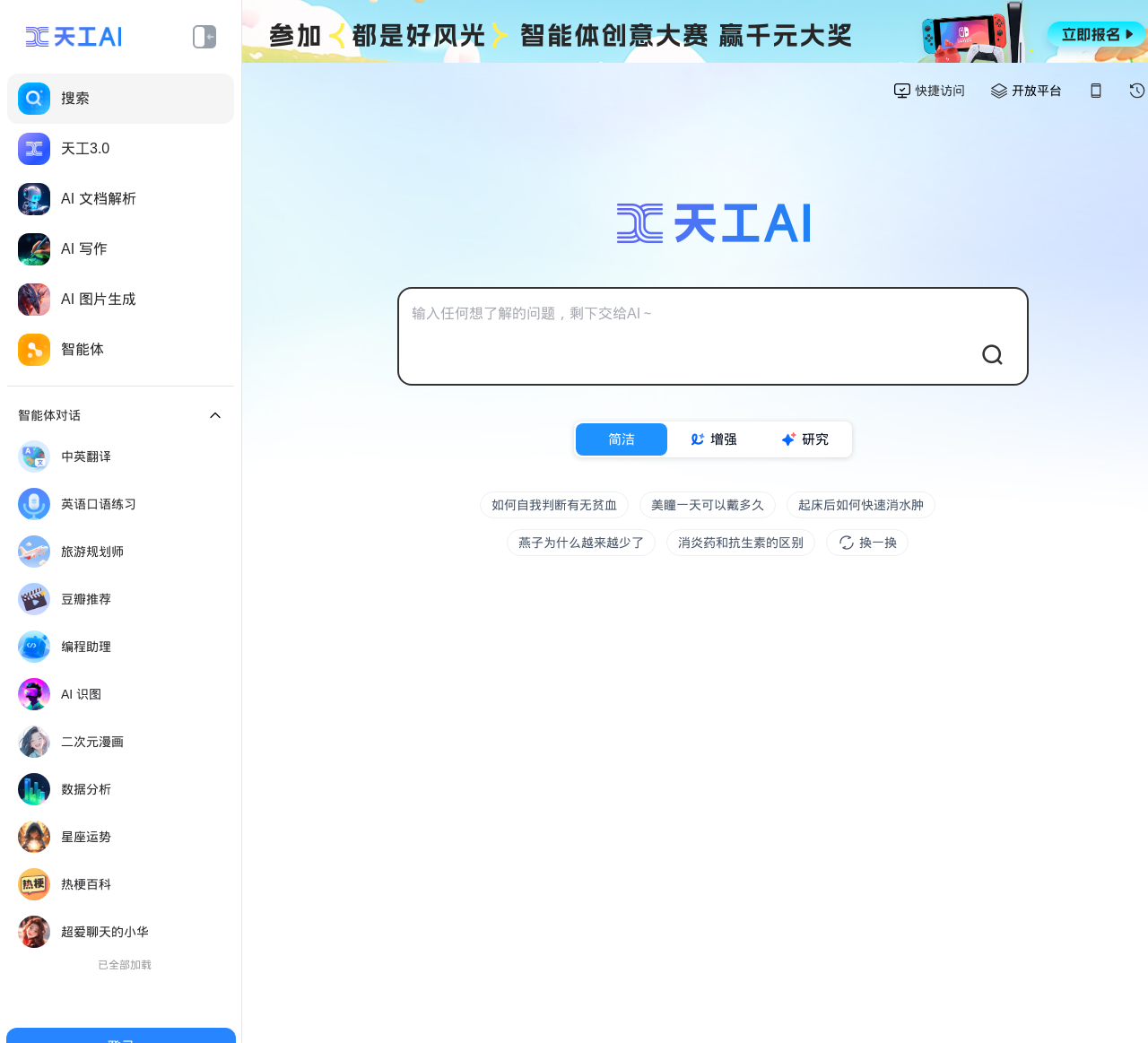Provide your answer to the question using just one word or phrase: What is the purpose of the textbox at the bottom of the page?

Input questions or topics